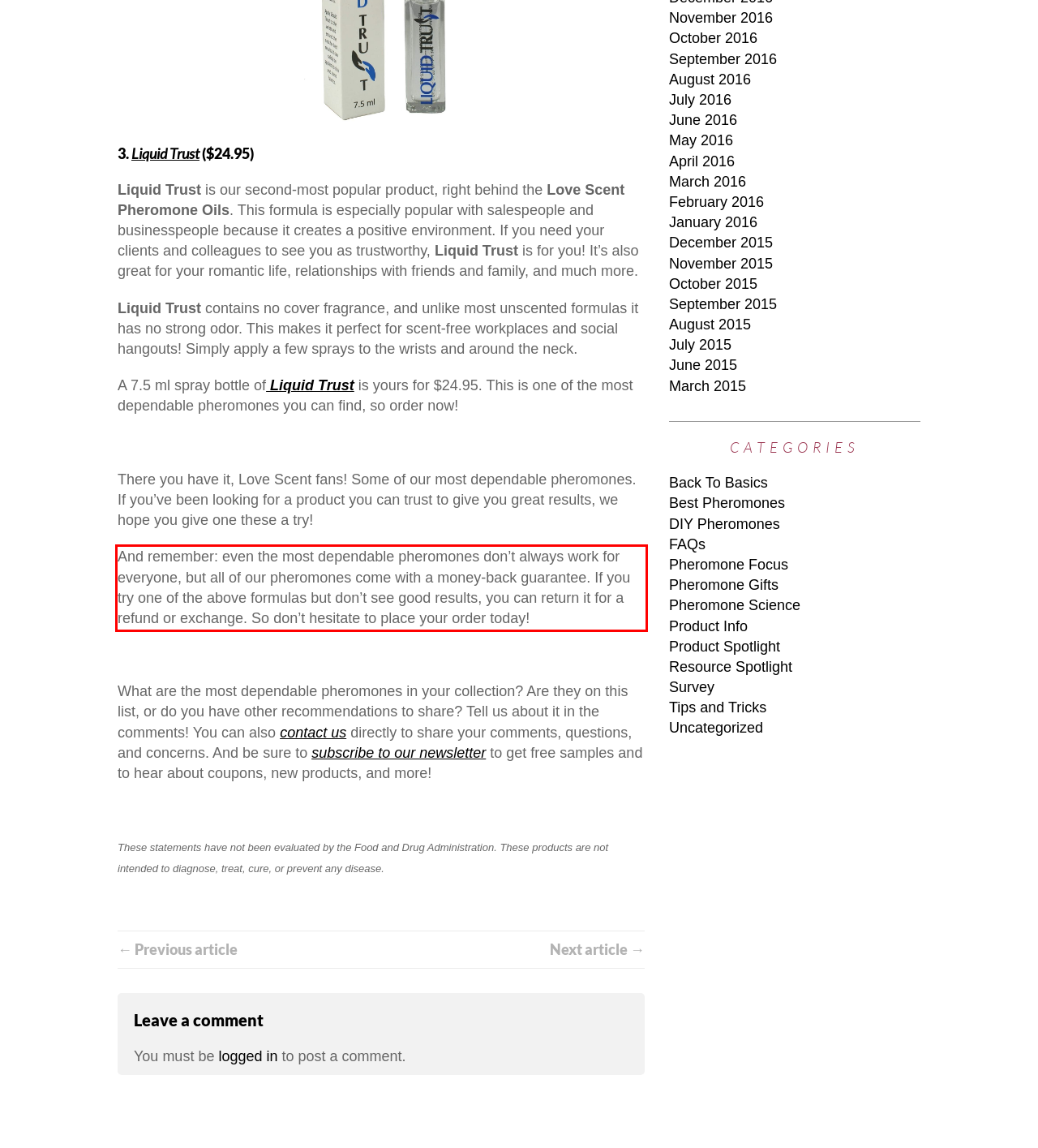Within the screenshot of a webpage, identify the red bounding box and perform OCR to capture the text content it contains.

And remember: even the most dependable pheromones don’t always work for everyone, but all of our pheromones come with a money-back guarantee. If you try one of the above formulas but don’t see good results, you can return it for a refund or exchange. So don’t hesitate to place your order today!